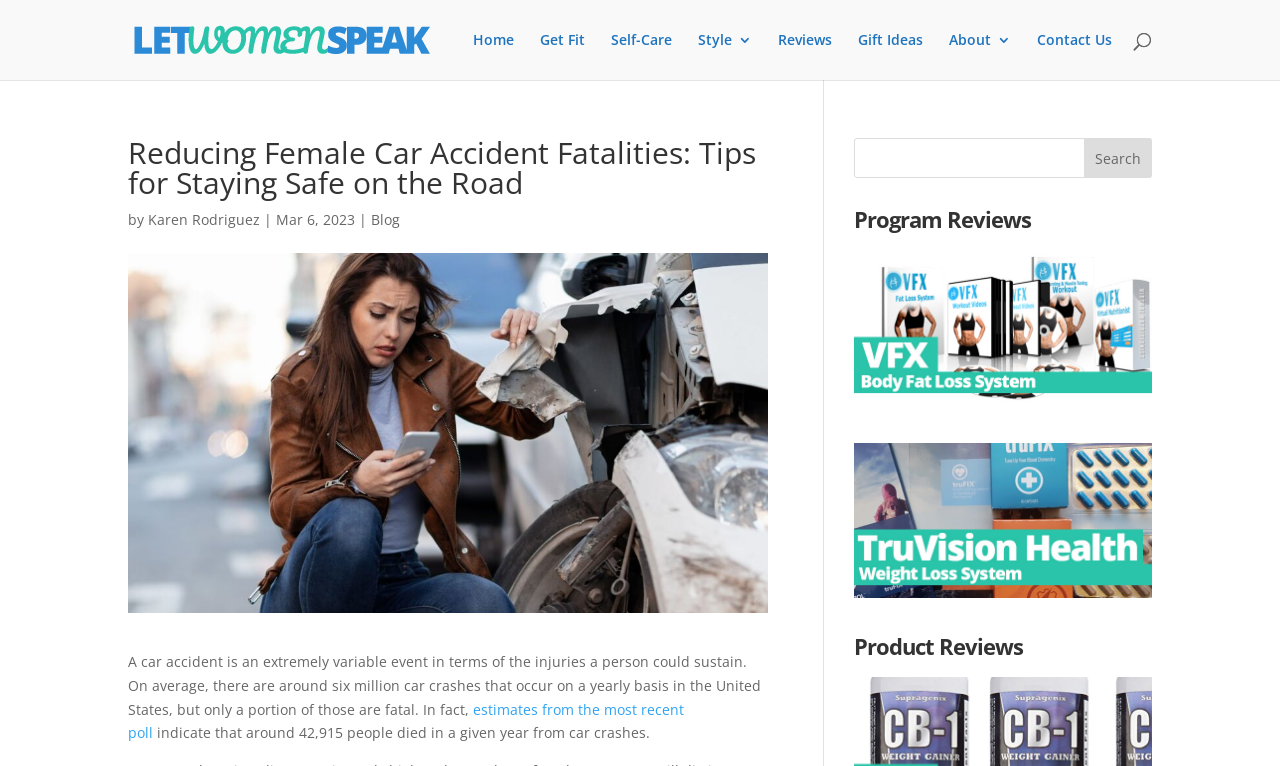Show the bounding box coordinates for the element that needs to be clicked to execute the following instruction: "Read the article by Karen Rodriguez". Provide the coordinates in the form of four float numbers between 0 and 1, i.e., [left, top, right, bottom].

[0.116, 0.274, 0.203, 0.299]